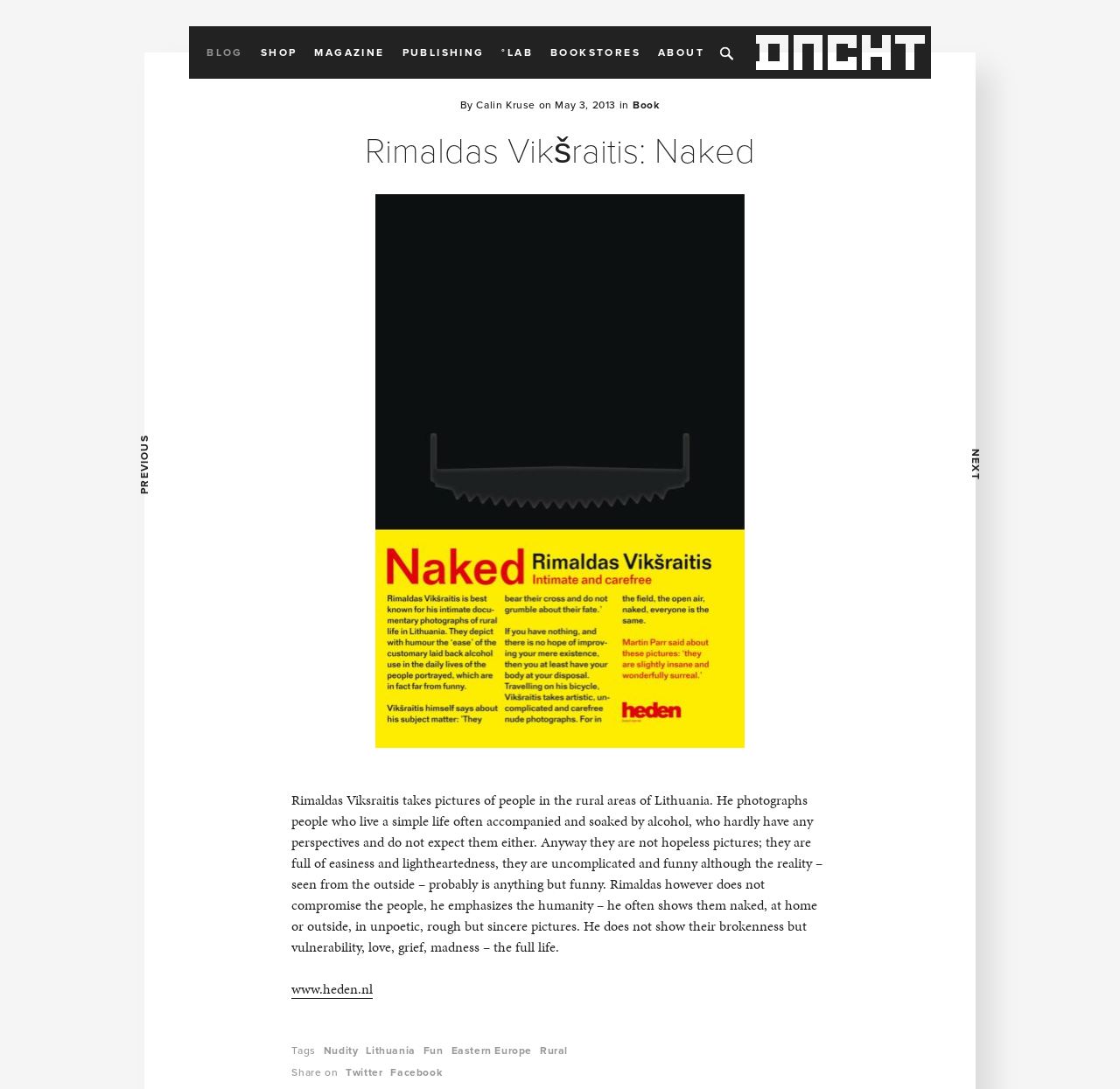Please analyze the image and give a detailed answer to the question:
Where are the people in the photographs from?

The text description of the photographer's work mentions that he takes pictures of people in the rural areas of Lithuania.